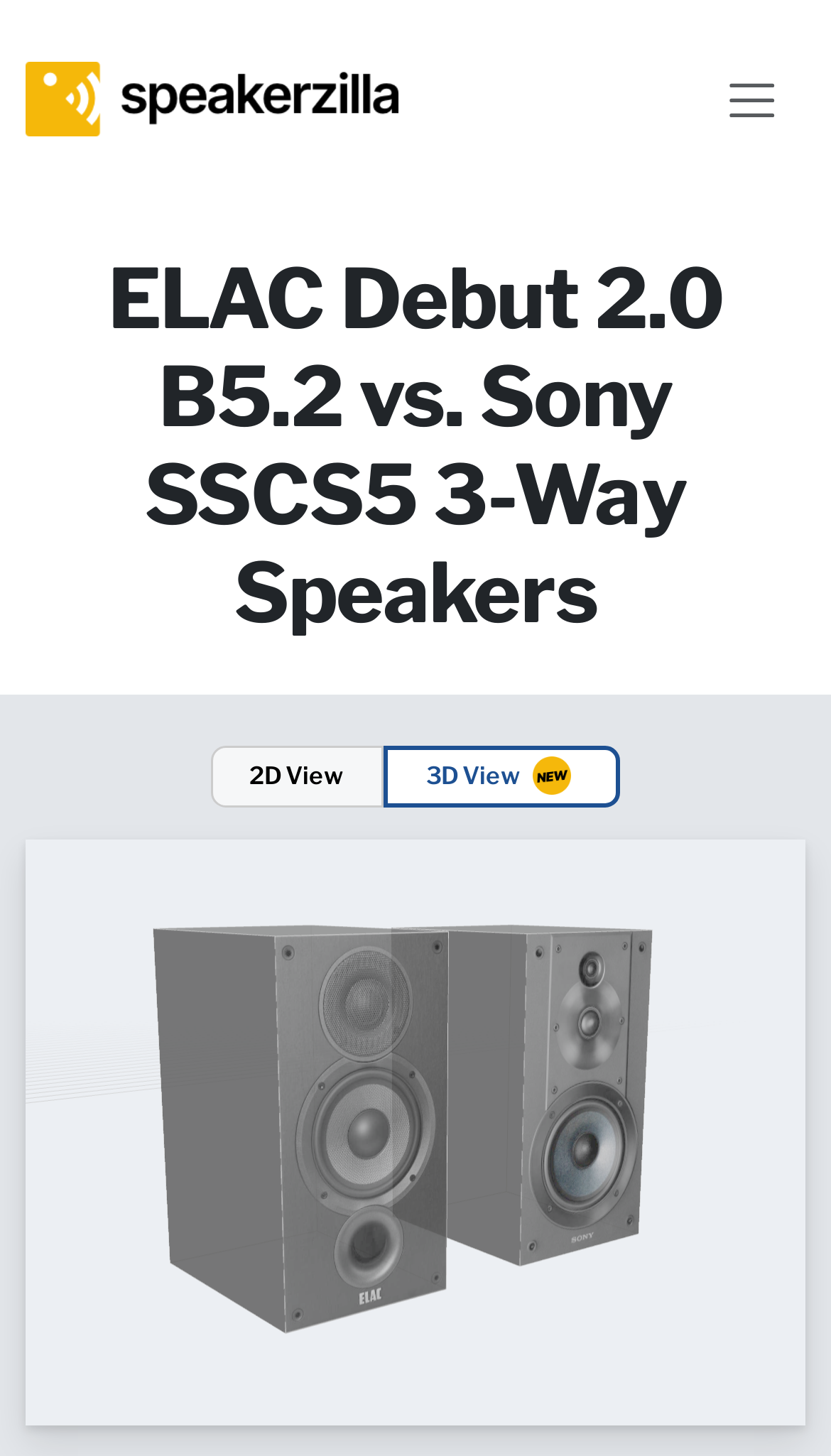Is there a 'NEW' label on the webpage?
Answer the question with detailed information derived from the image.

I saw an image with the text 'NEW' which is a label, so there is a 'NEW' label on the webpage.